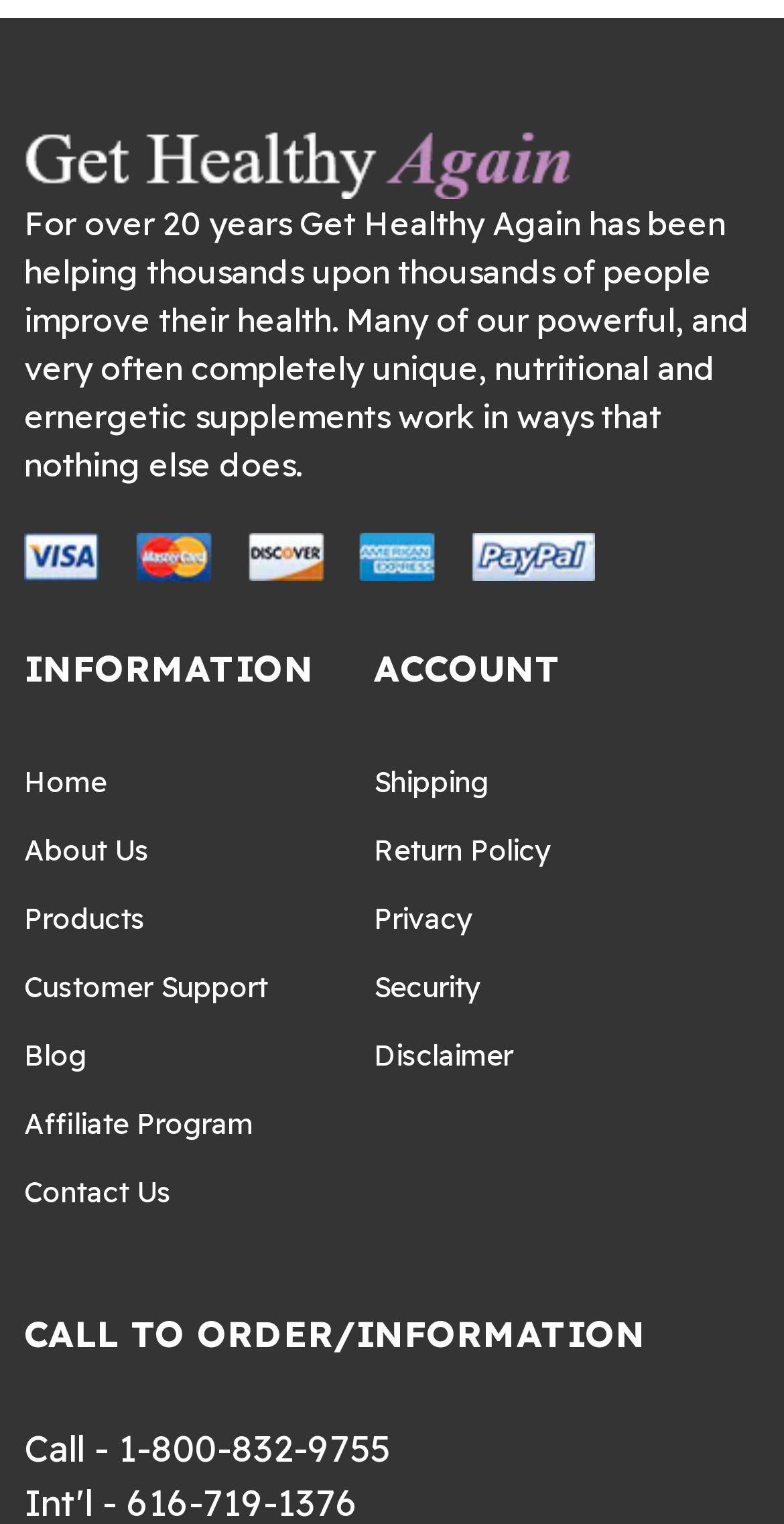What types of information can be found on the website?
Answer with a single word or short phrase according to what you see in the image.

Product and company information